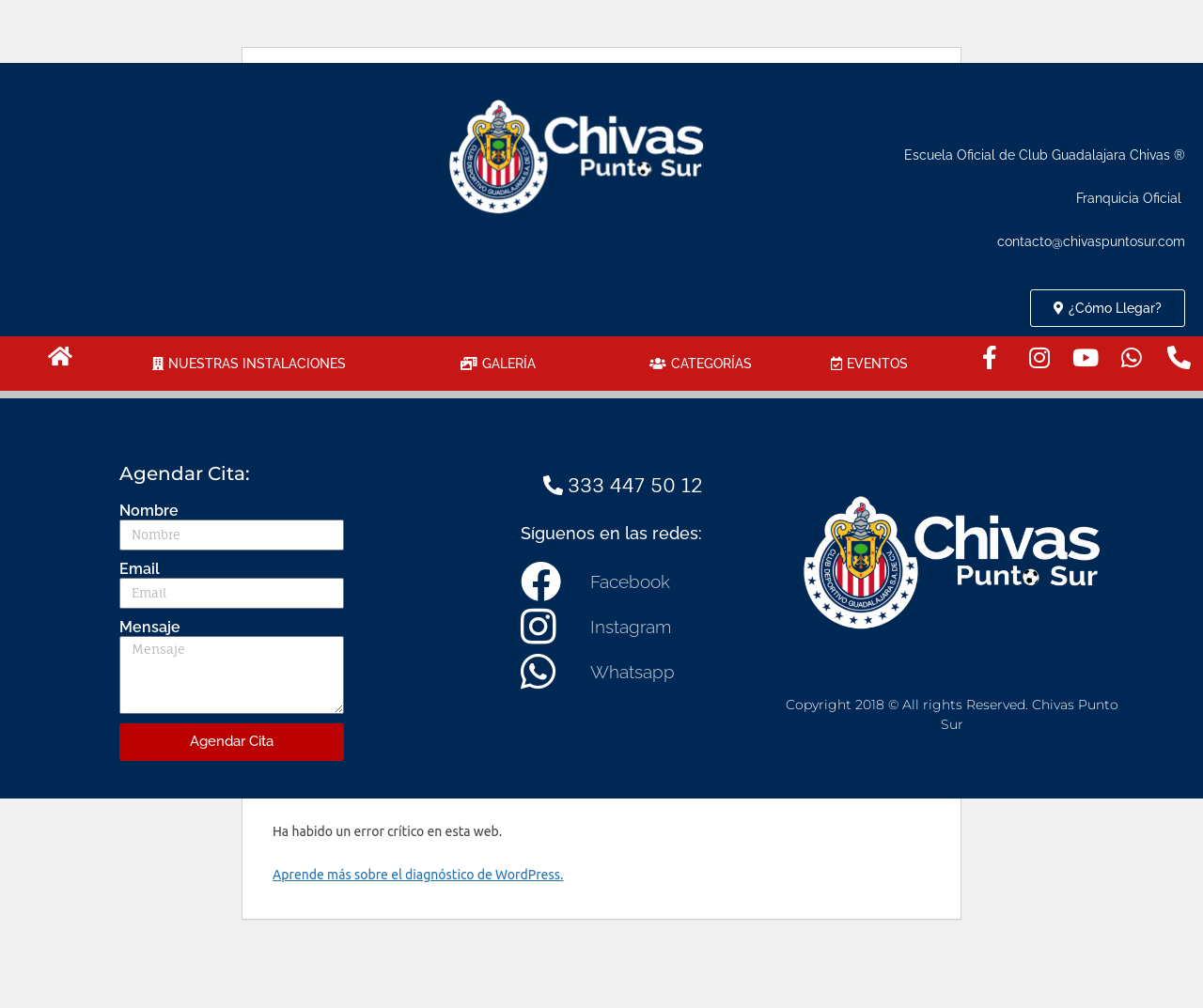Determine the bounding box coordinates of the section to be clicked to follow the instruction: "Contact us via email". The coordinates should be given as four float numbers between 0 and 1, formatted as [left, top, right, bottom].

[0.829, 0.232, 0.985, 0.247]